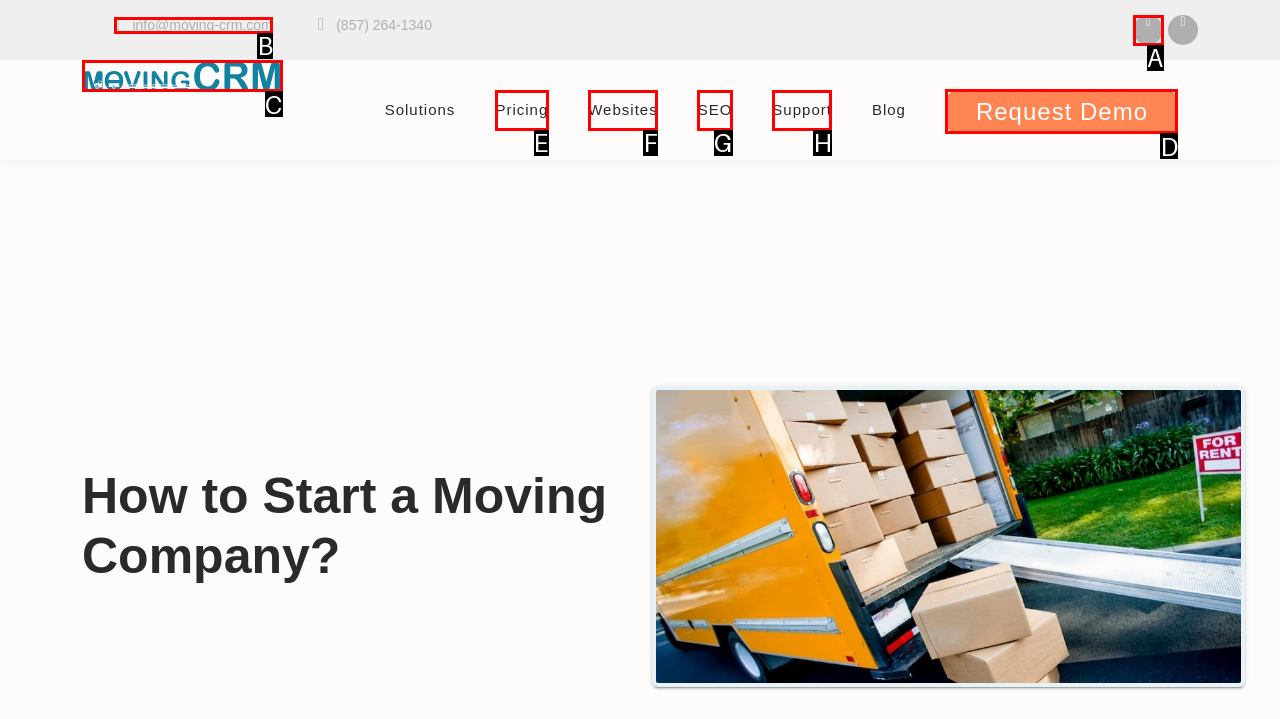Choose the HTML element you need to click to achieve the following task: Request a demo
Respond with the letter of the selected option from the given choices directly.

D